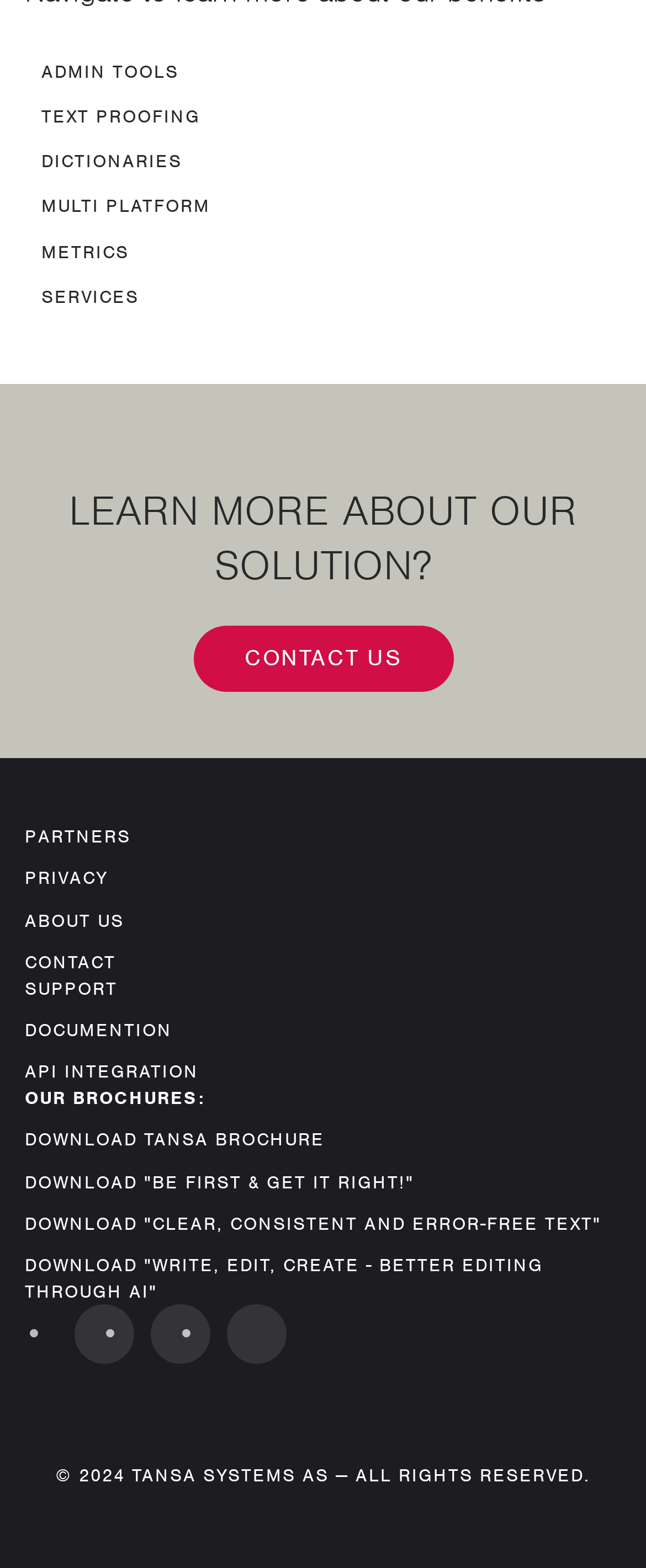Please provide the bounding box coordinates for the element that needs to be clicked to perform the following instruction: "Contact us". The coordinates should be given as four float numbers between 0 and 1, i.e., [left, top, right, bottom].

[0.299, 0.399, 0.701, 0.441]